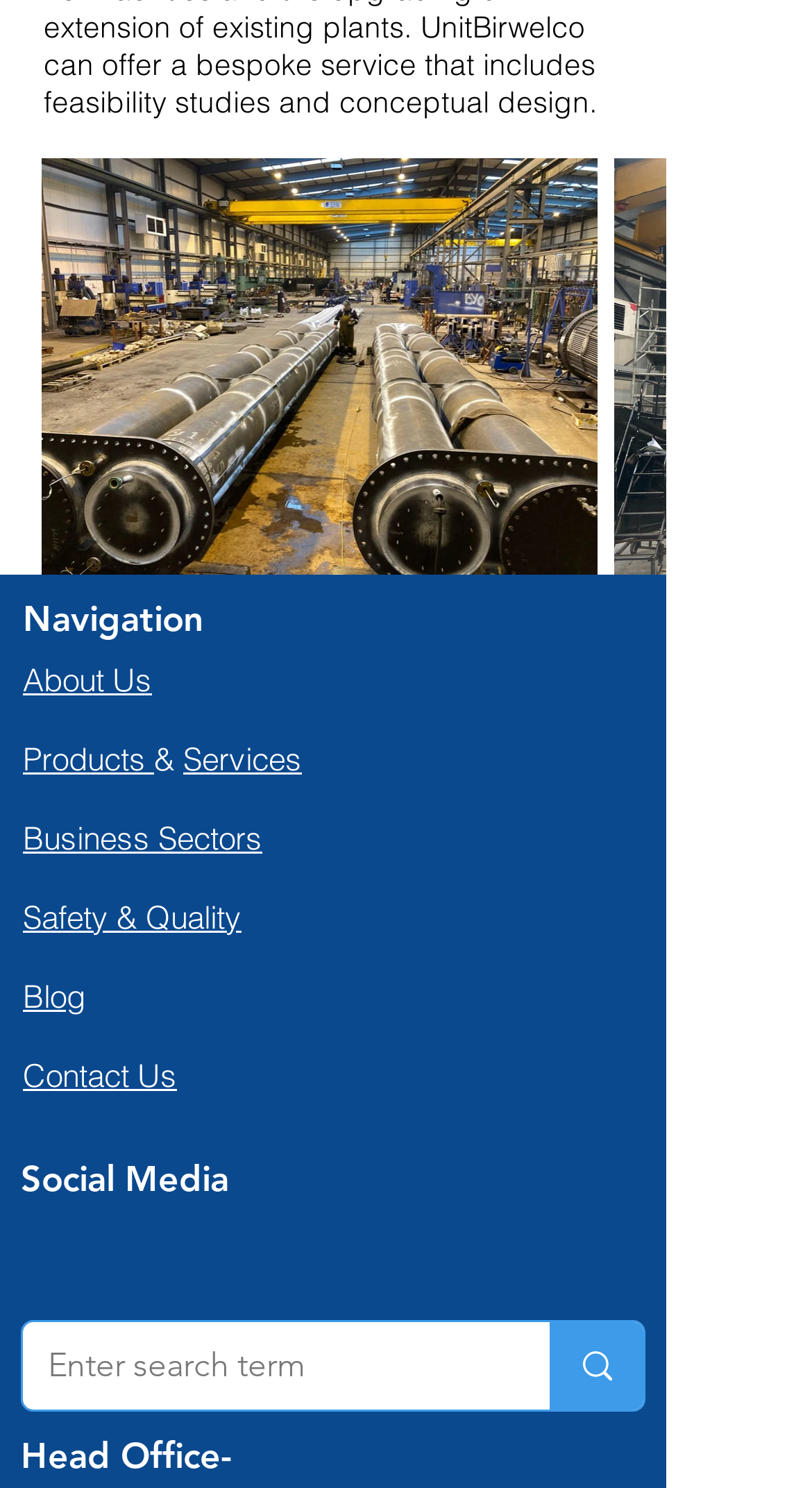Please indicate the bounding box coordinates of the element's region to be clicked to achieve the instruction: "Go to the Blog page". Provide the coordinates as four float numbers between 0 and 1, i.e., [left, top, right, bottom].

[0.028, 0.656, 0.105, 0.683]